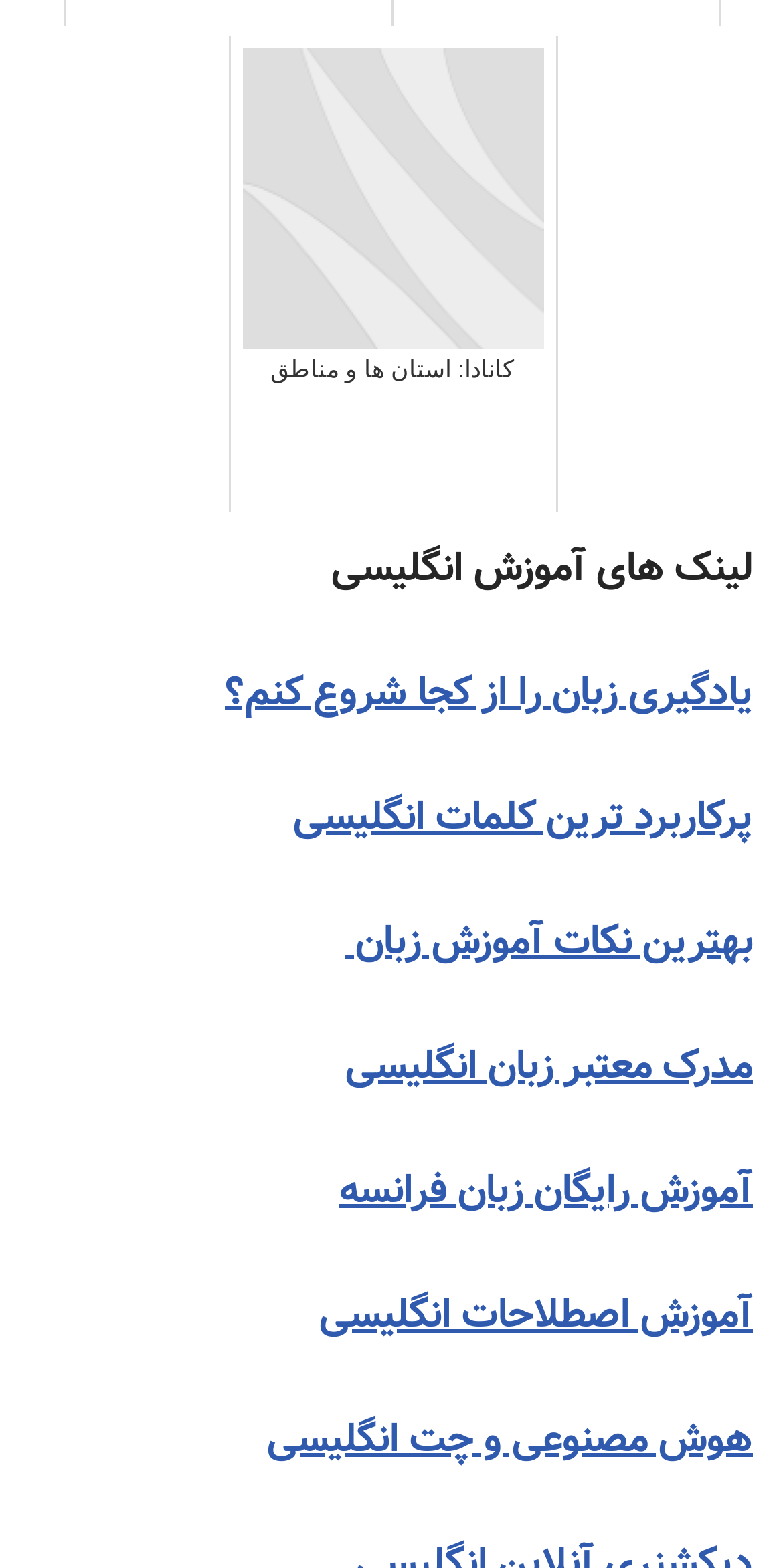Specify the bounding box coordinates of the area that needs to be clicked to achieve the following instruction: "learn French for free".

[0.433, 0.74, 0.962, 0.78]